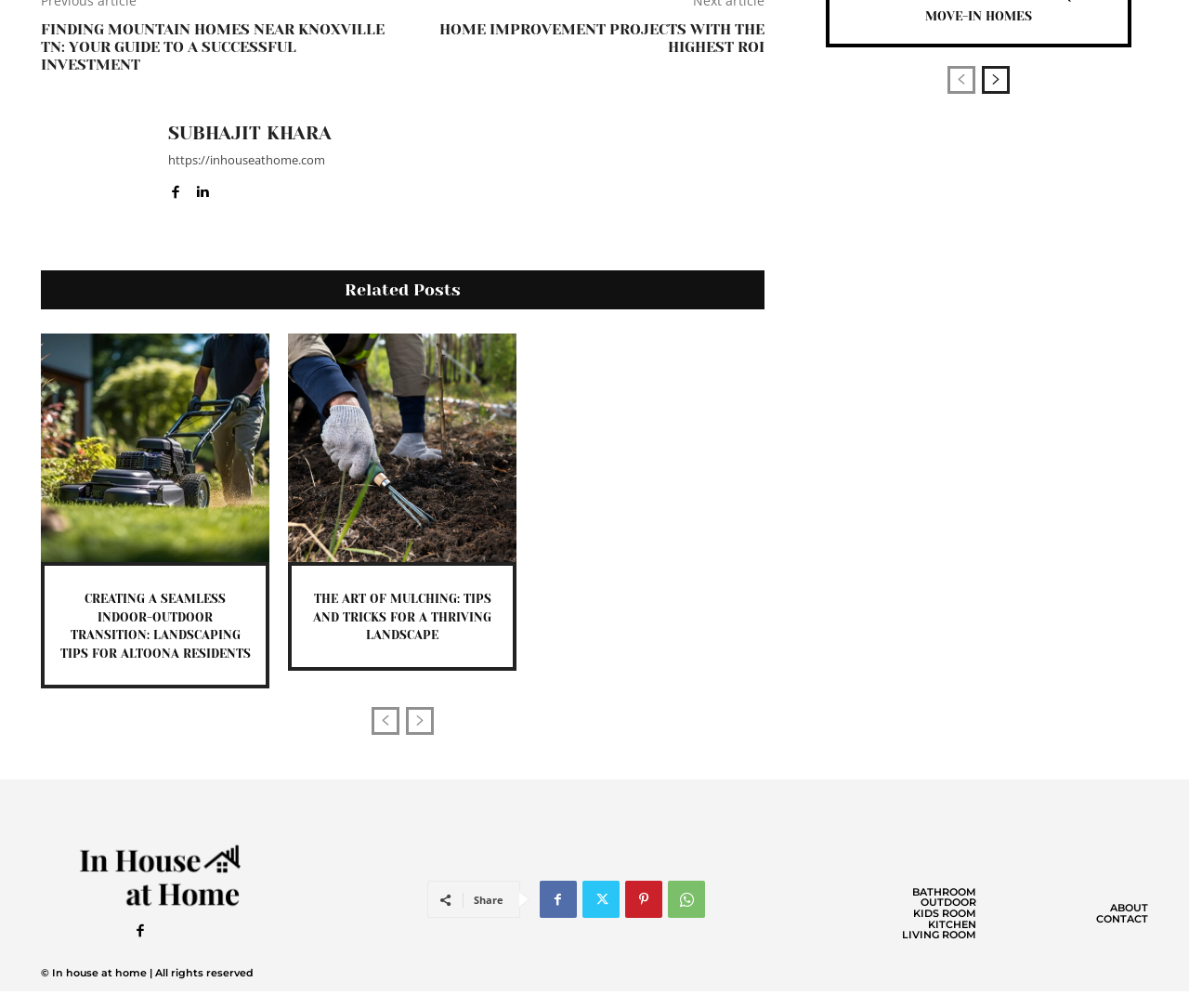Please indicate the bounding box coordinates of the element's region to be clicked to achieve the instruction: "Go to the previous page". Provide the coordinates as four float numbers between 0 and 1, i.e., [left, top, right, bottom].

[0.312, 0.718, 0.336, 0.746]